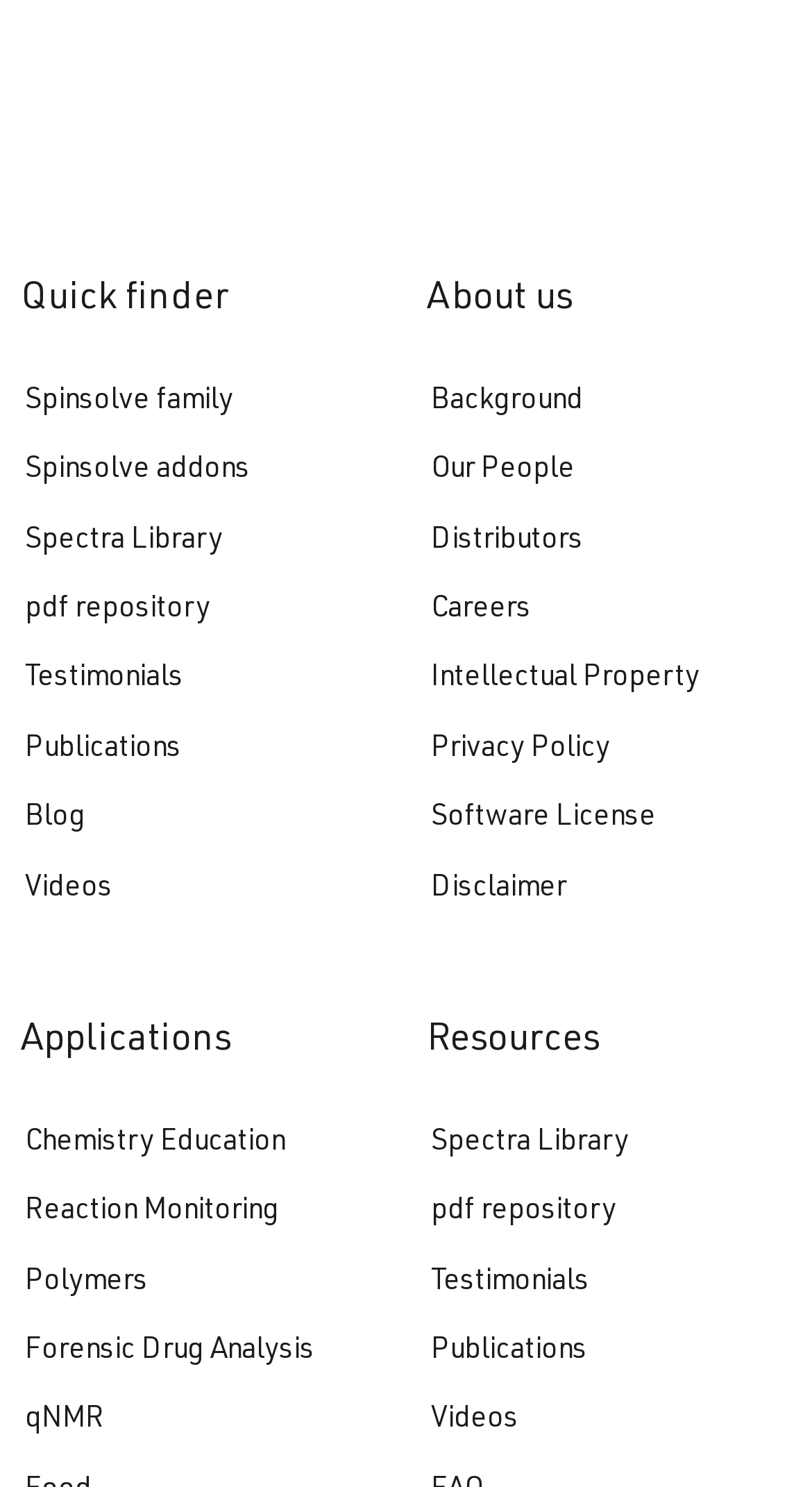Identify the bounding box coordinates for the region of the element that should be clicked to carry out the instruction: "Click on Spinsolve family". The bounding box coordinates should be four float numbers between 0 and 1, i.e., [left, top, right, bottom].

[0.031, 0.26, 0.287, 0.28]